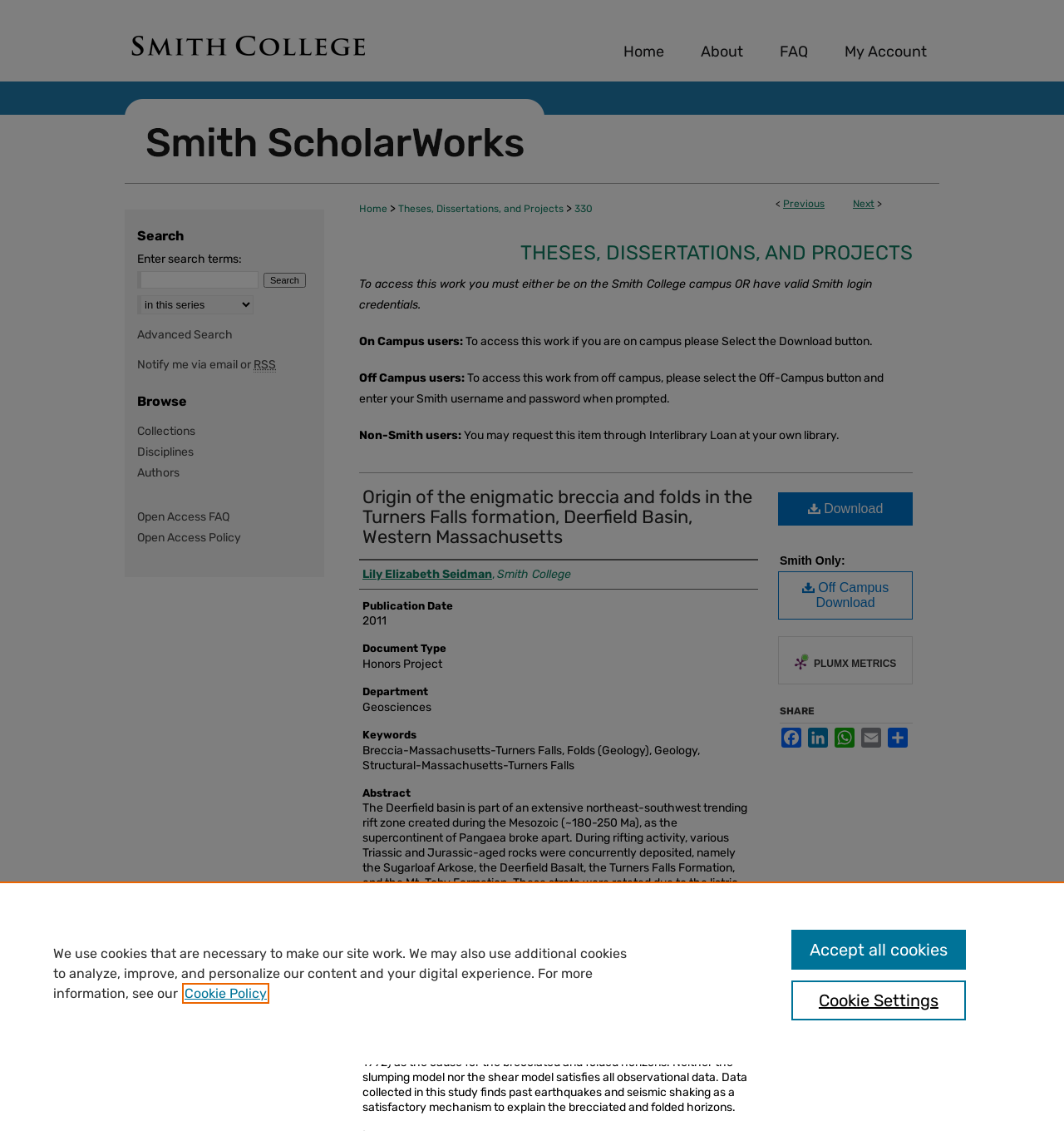Please determine the bounding box coordinates of the element's region to click for the following instruction: "View the previous page".

[0.736, 0.175, 0.775, 0.185]